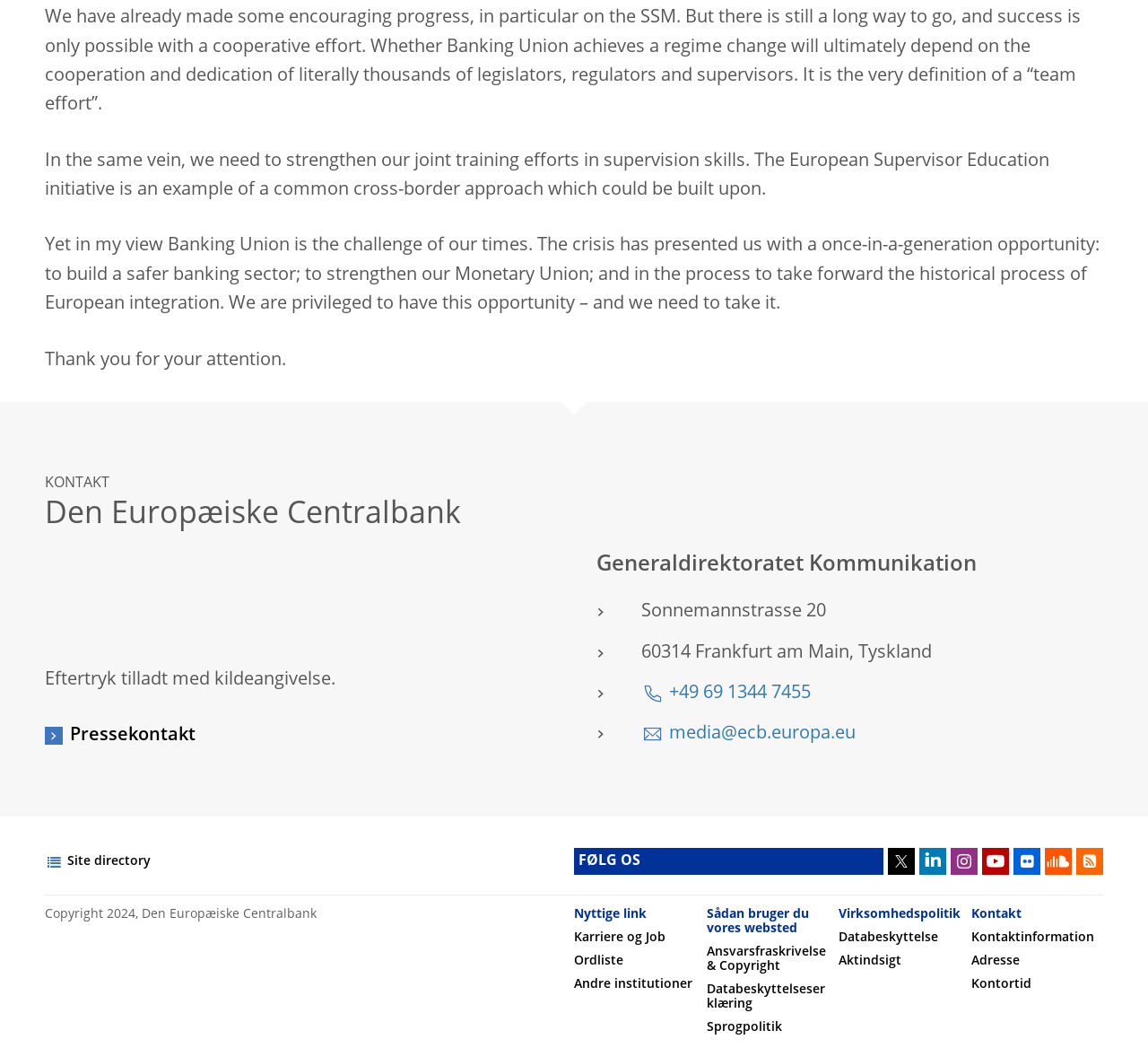Identify the bounding box coordinates for the region of the element that should be clicked to carry out the instruction: "Follow ECB on social media". The bounding box coordinates should be four float numbers between 0 and 1, i.e., [left, top, right, bottom].

[0.5, 0.809, 0.77, 0.835]